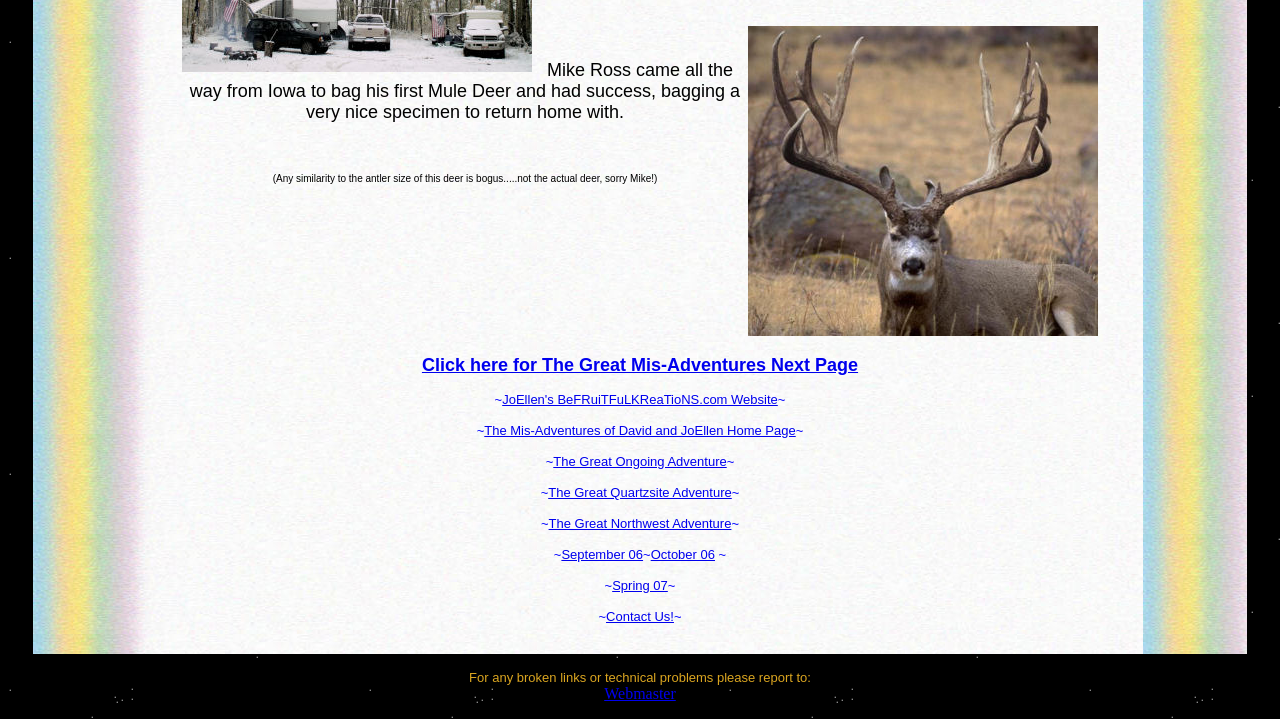Identify the bounding box coordinates for the region to click in order to carry out this instruction: "Explore The Great Ongoing Adventure". Provide the coordinates using four float numbers between 0 and 1, formatted as [left, top, right, bottom].

[0.432, 0.631, 0.568, 0.652]